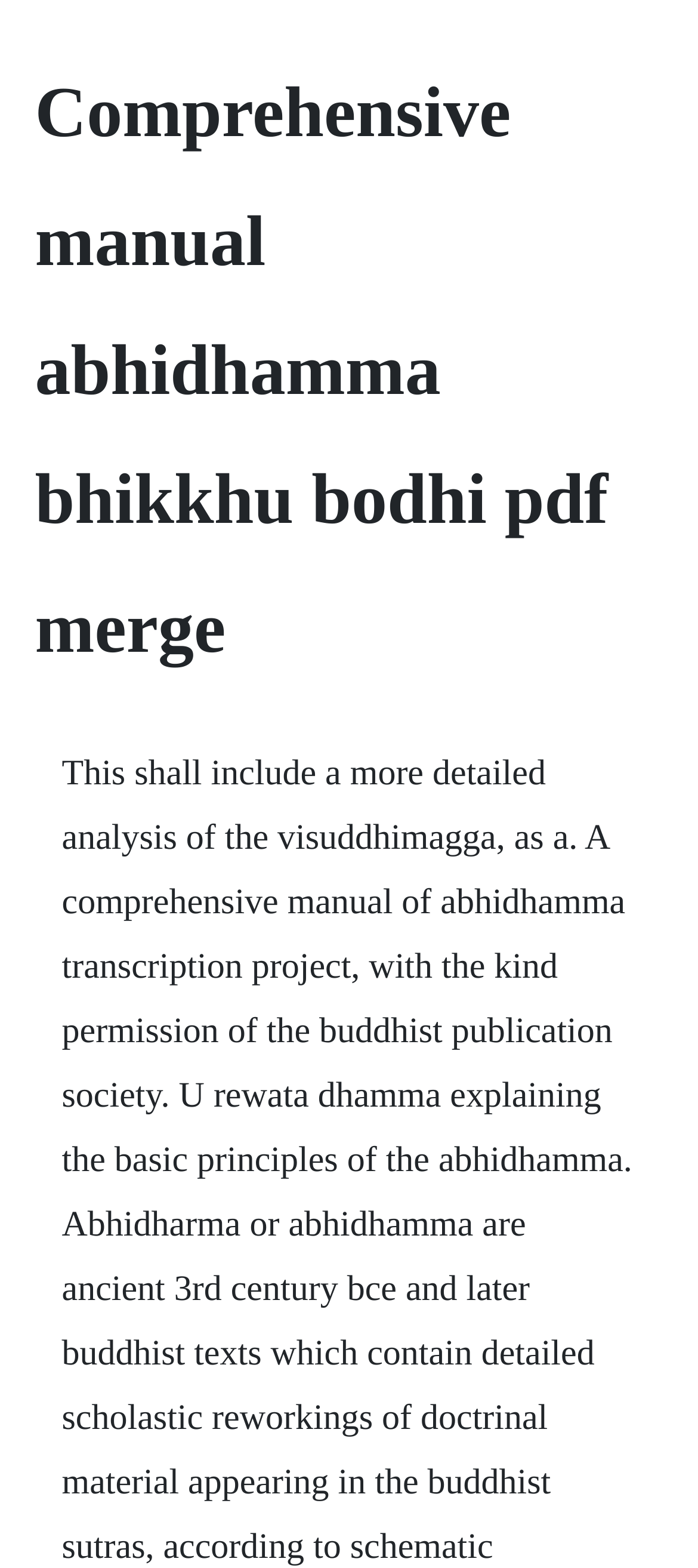What is the text of the webpage's headline?

Comprehensive manual abhidhamma bhikkhu bodhi pdf merge